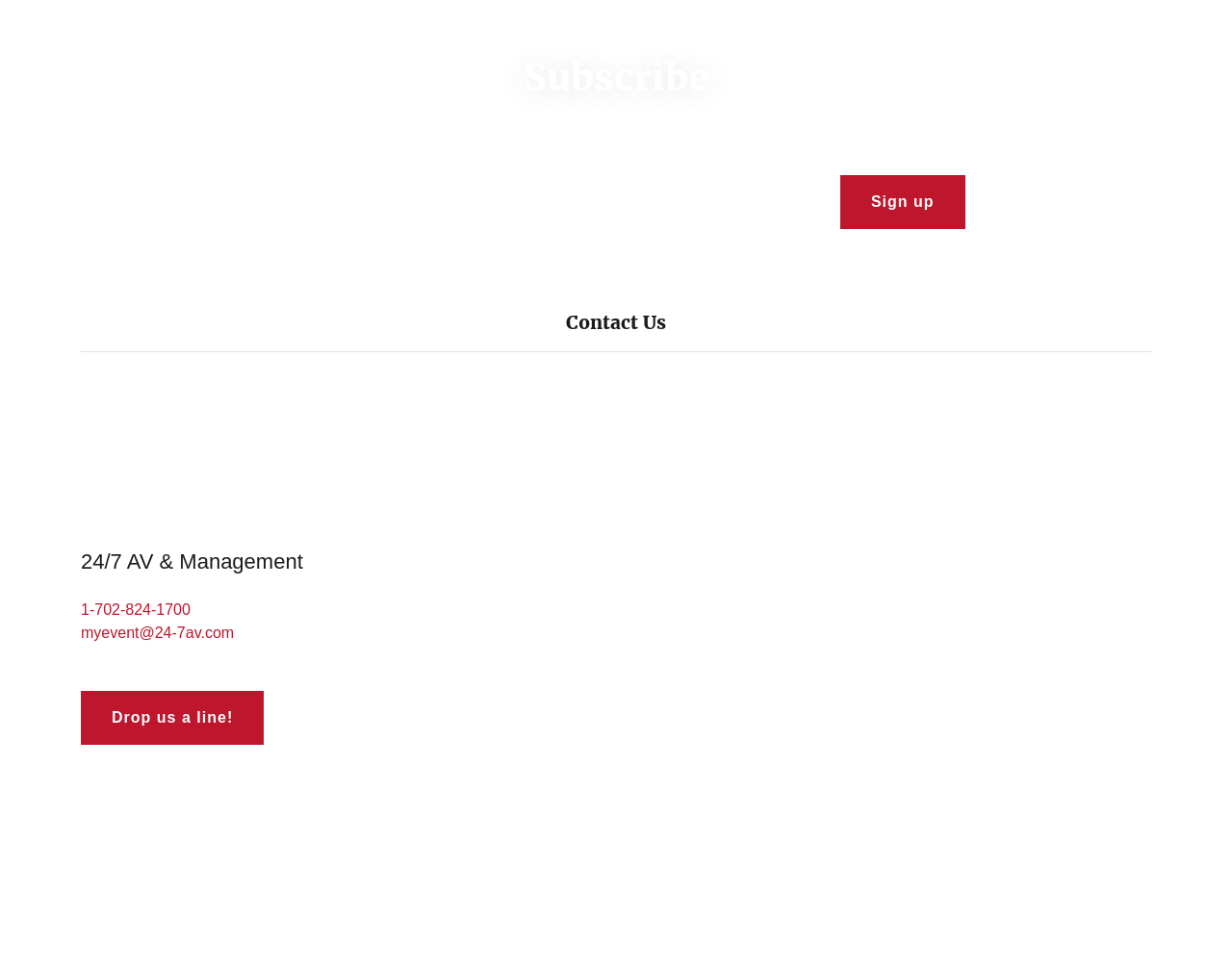Please provide a one-word or short phrase answer to the question:
What is the topic of the section below 'Subscribe'?

24/7 AV & Management